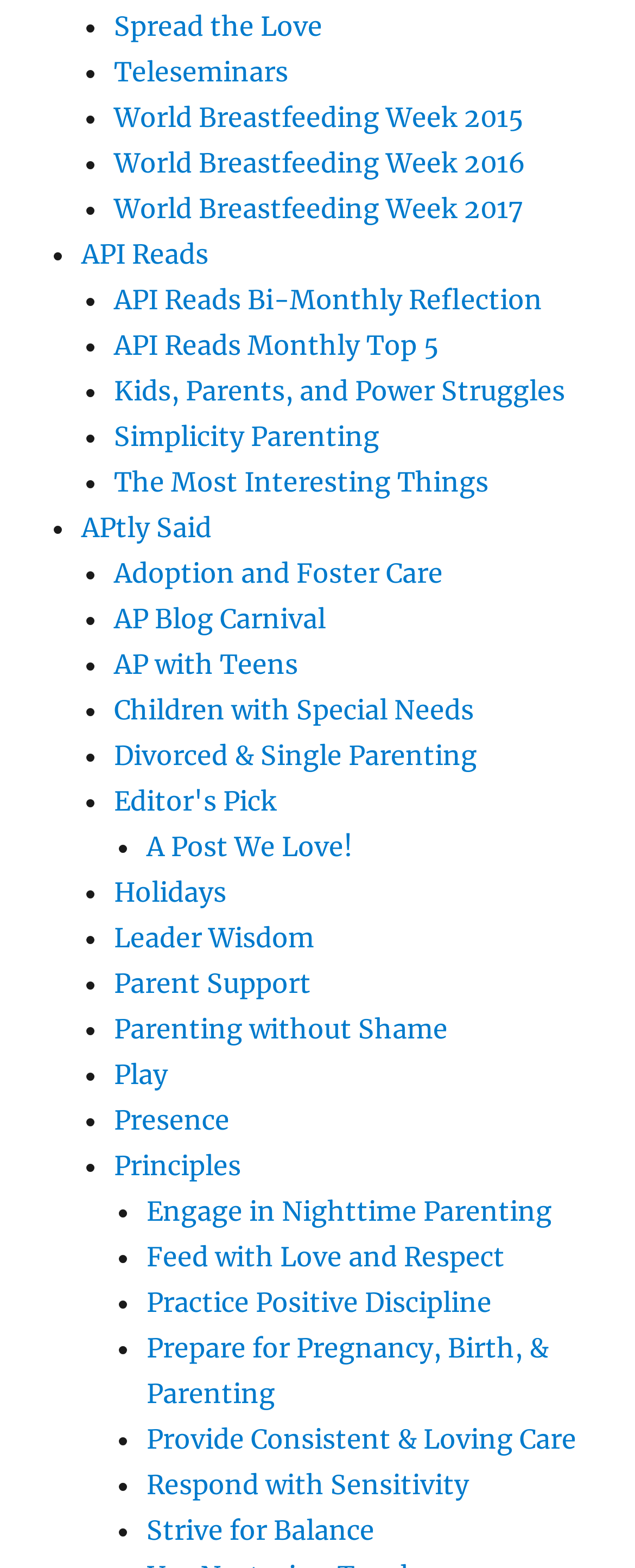Please provide the bounding box coordinates for the element that needs to be clicked to perform the instruction: "Click on 'Spread the Love'". The coordinates must consist of four float numbers between 0 and 1, formatted as [left, top, right, bottom].

[0.179, 0.006, 0.508, 0.027]